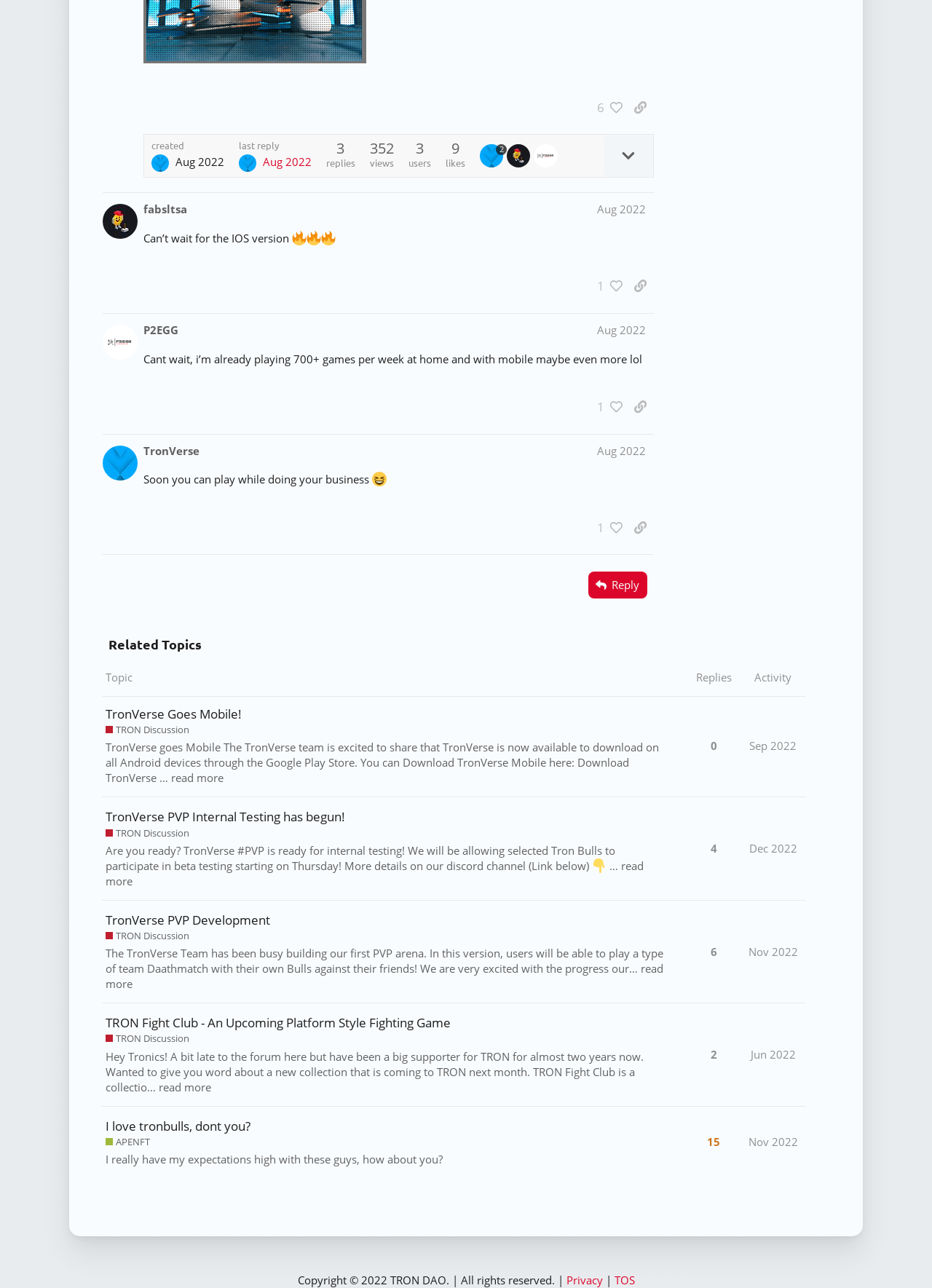Determine the bounding box coordinates of the element that should be clicked to execute the following command: "Check the topic 'TronVerse Goes Mobile!'".

[0.109, 0.548, 0.736, 0.619]